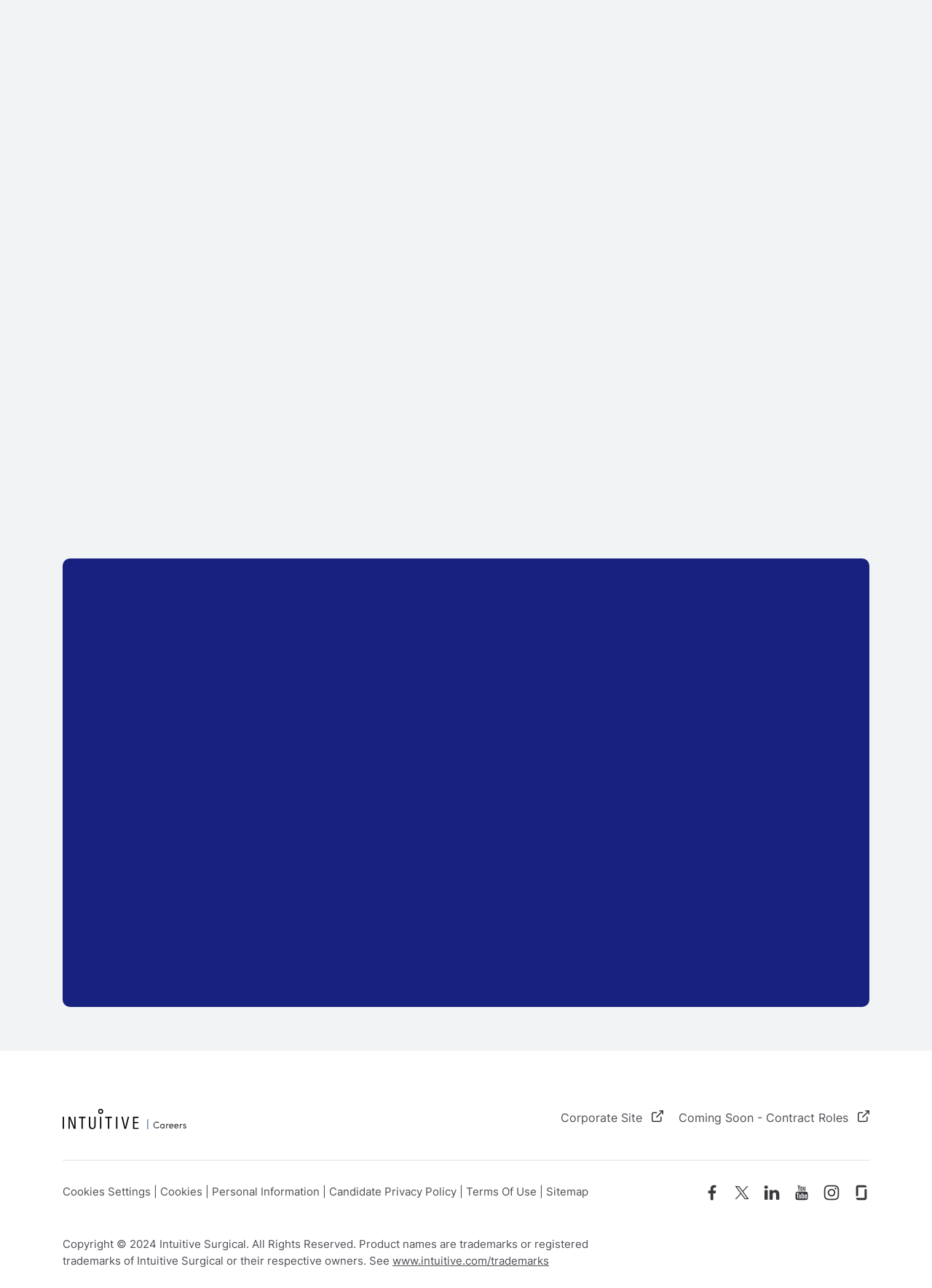Locate the bounding box coordinates of the clickable region necessary to complete the following instruction: "Visit the Corporate Site". Provide the coordinates in the format of four float numbers between 0 and 1, i.e., [left, top, right, bottom].

[0.602, 0.862, 0.712, 0.873]